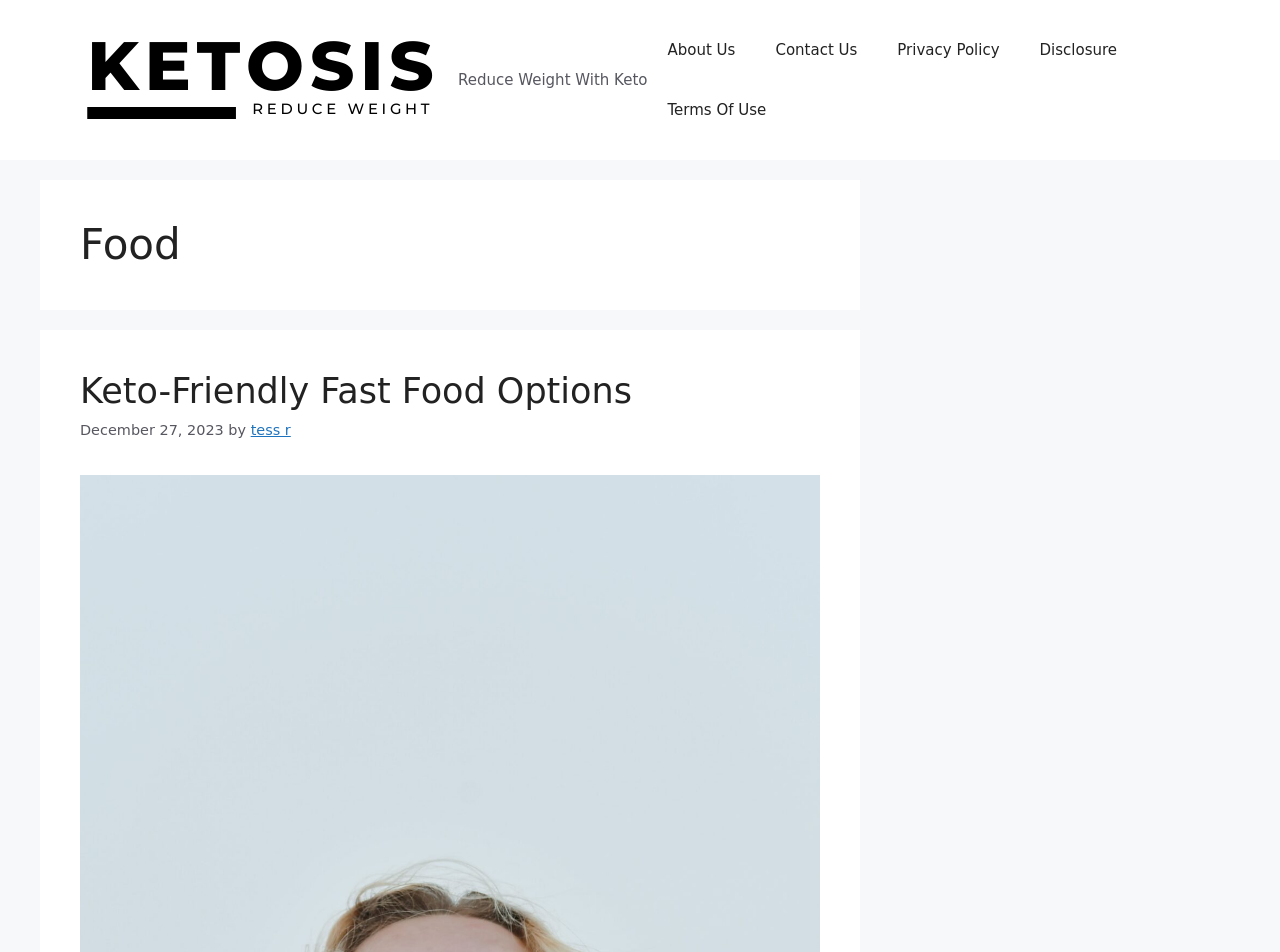Find the bounding box coordinates of the element's region that should be clicked in order to follow the given instruction: "click on the 'About Us' link". The coordinates should consist of four float numbers between 0 and 1, i.e., [left, top, right, bottom].

[0.506, 0.021, 0.59, 0.084]